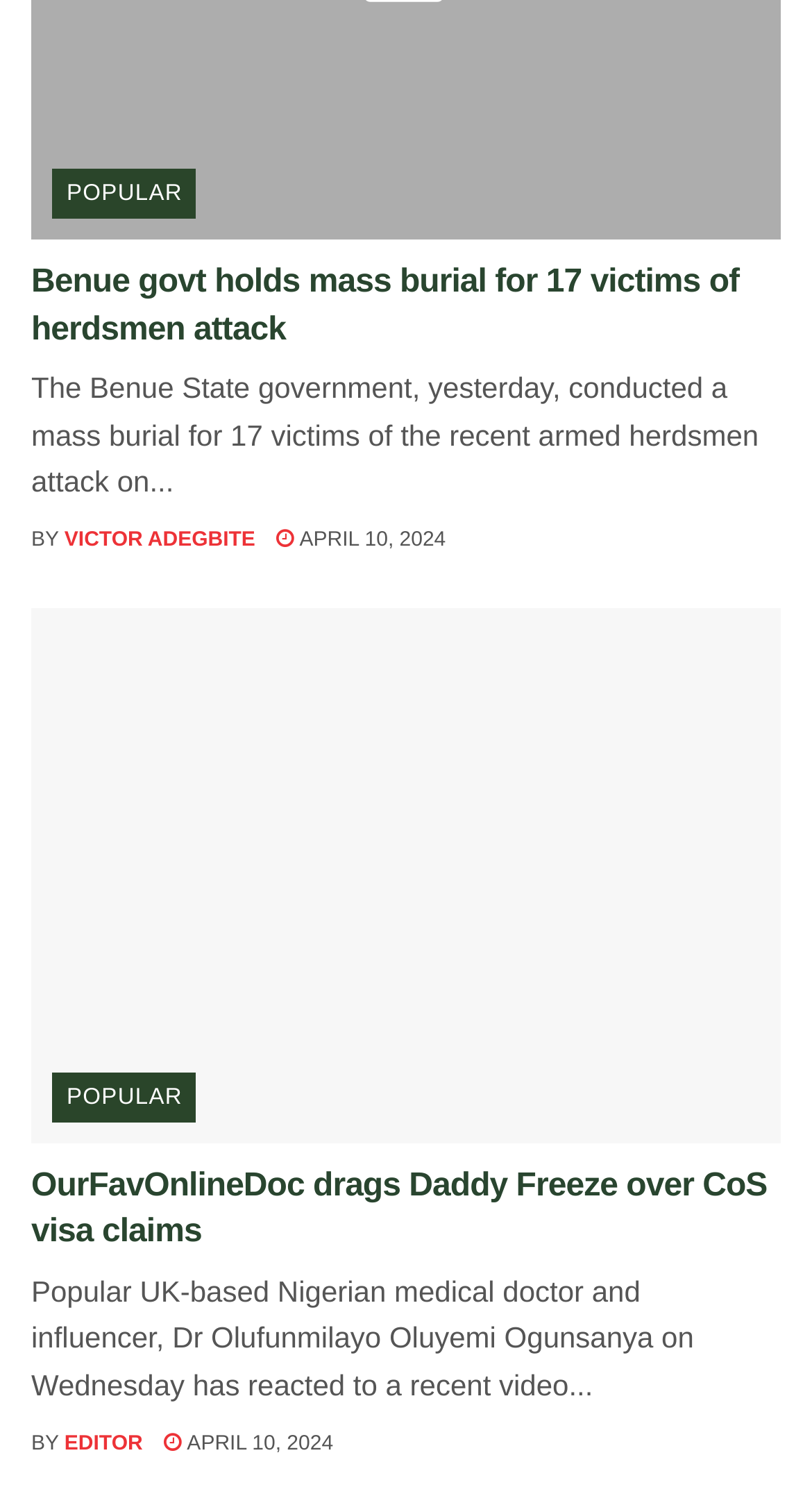From the webpage screenshot, identify the region described by Victor Adegbite. Provide the bounding box coordinates as (top-left x, top-left y, bottom-right x, bottom-right y), with each value being a floating point number between 0 and 1.

[0.079, 0.356, 0.314, 0.372]